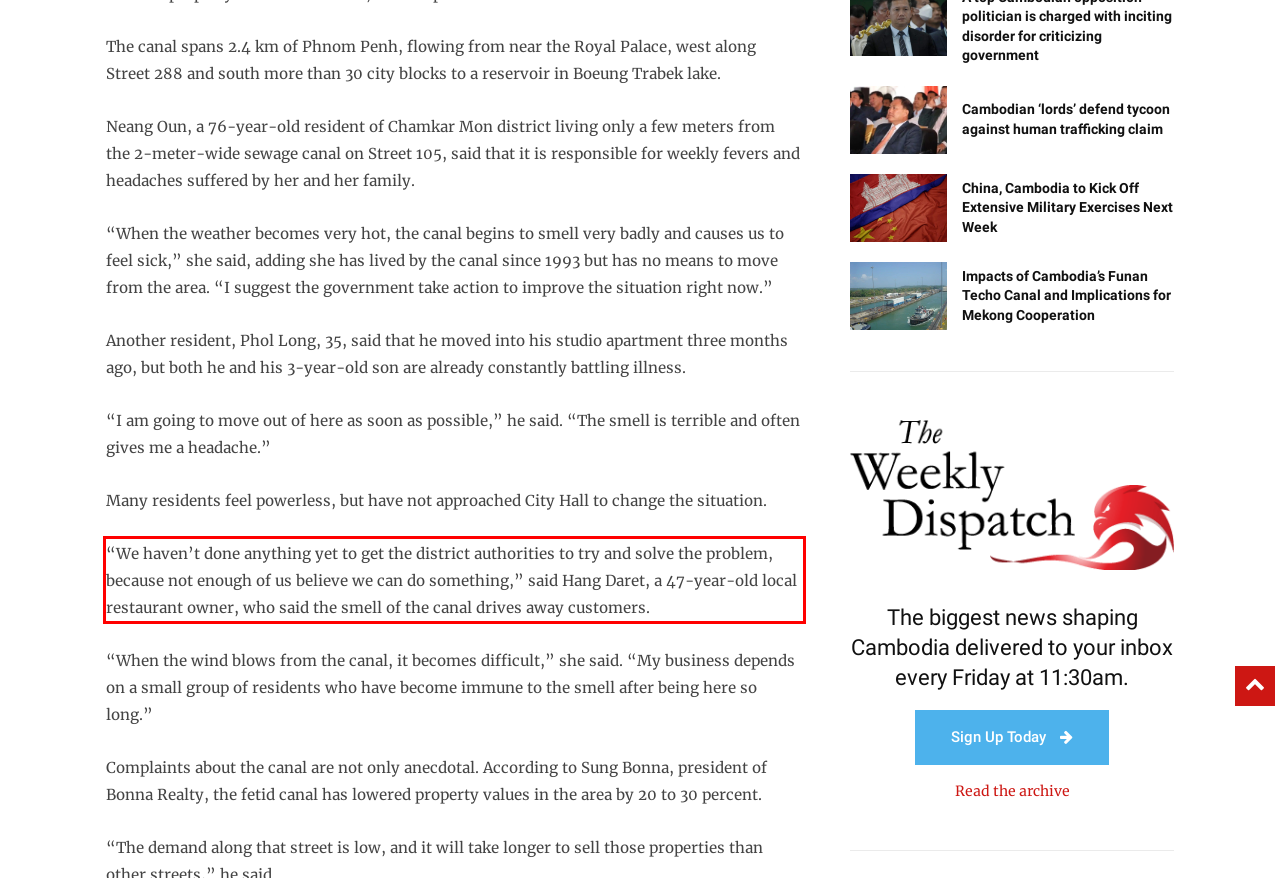You are given a screenshot with a red rectangle. Identify and extract the text within this red bounding box using OCR.

“We haven’t done anything yet to get the district authorities to try and solve the problem, because not enough of us believe we can do something,” said Hang Daret, a 47-year-old local restaurant owner, who said the smell of the canal drives away customers.